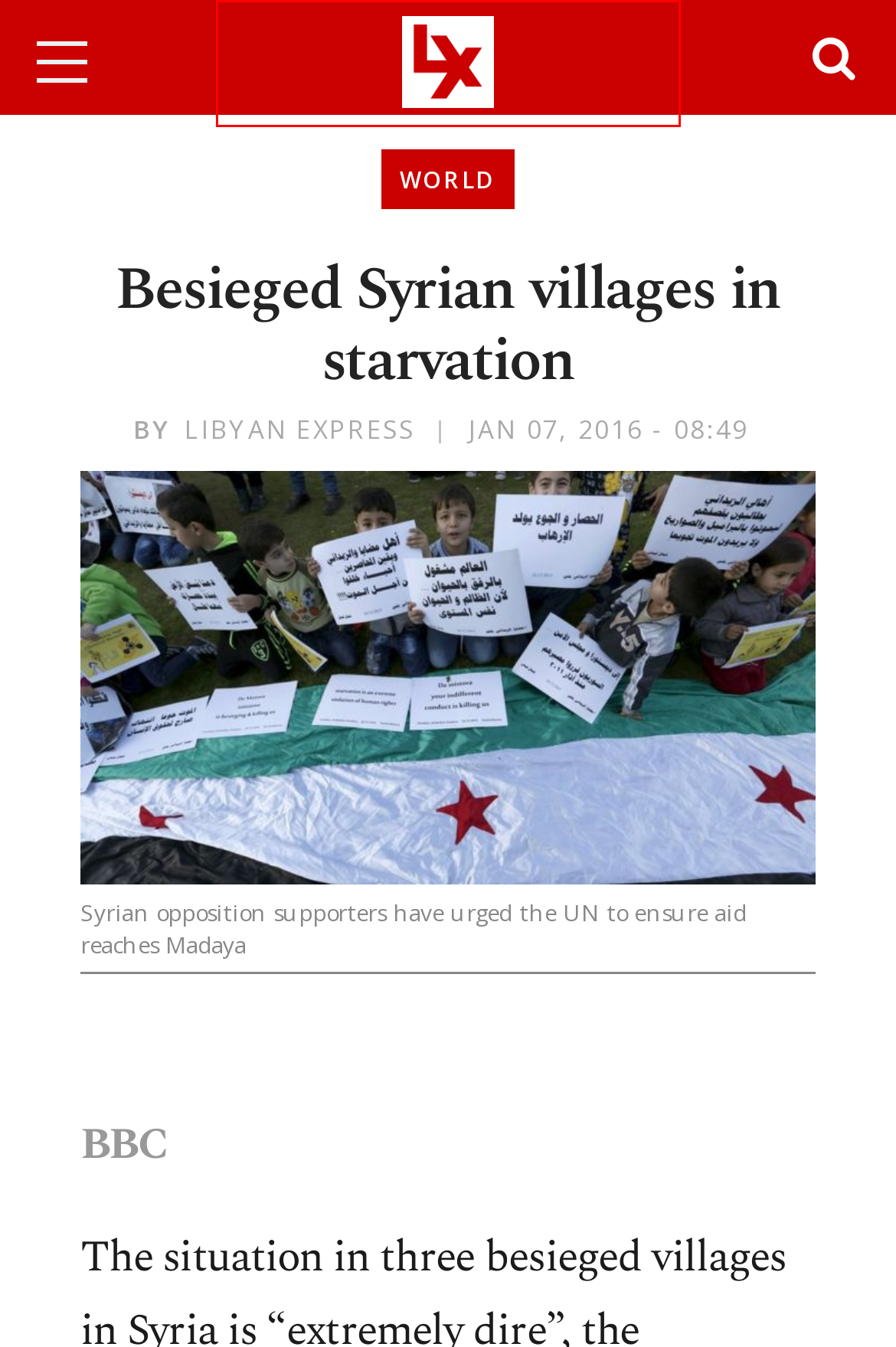Look at the given screenshot of a webpage with a red rectangle bounding box around a UI element. Pick the description that best matches the new webpage after clicking the element highlighted. The descriptions are:
A. World - Libyan Express
B. Write for Us - Libyan Express
C. About Us - Libyan Express
D. Libyan Express - Libya News, Opinion, Analysis and Latest Updates from Libya
E. Ukraine wins access to F-16s after Zelensky meets with G7 leaders
F. Advertise with us - Libyan Express
G. Join Our Newsletter - Libyan Express
H. Libyan Express, Author at Libyan Express

D